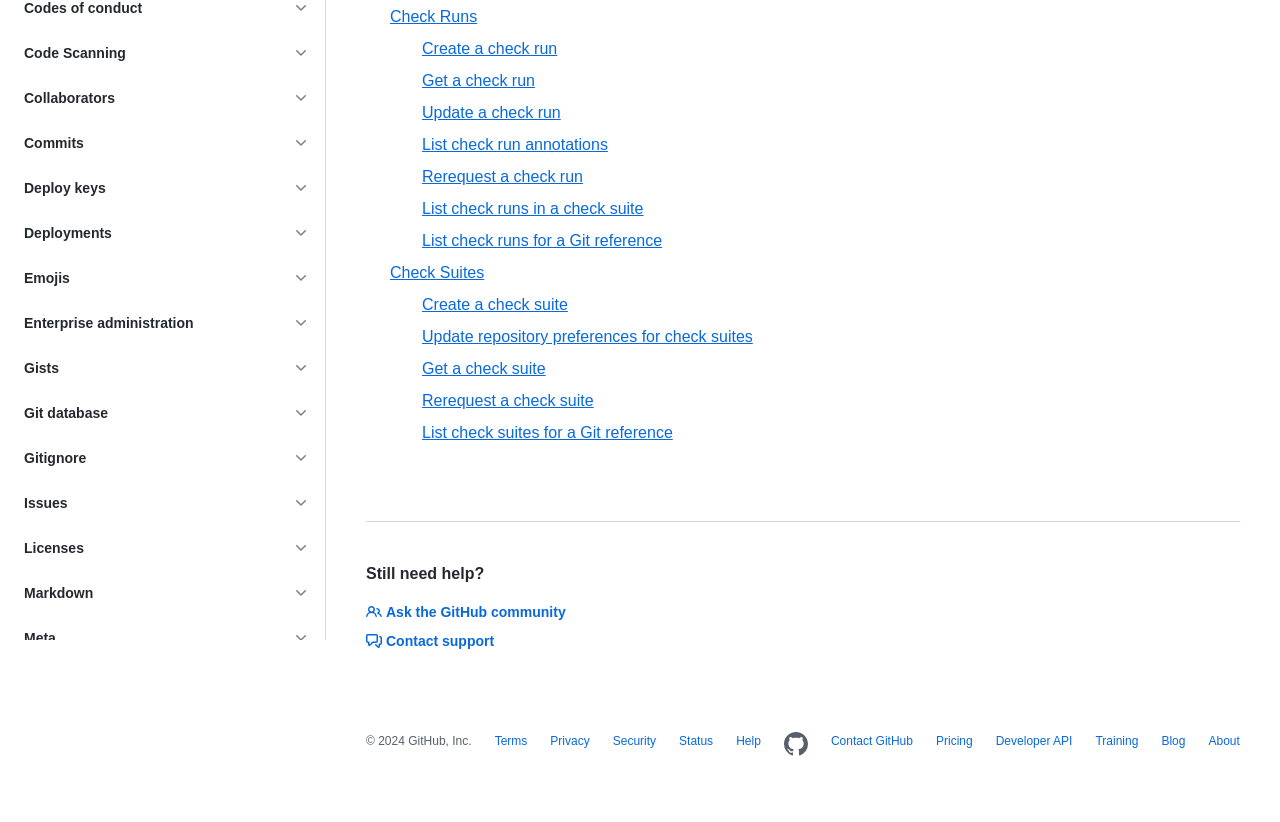Please provide the bounding box coordinates for the UI element as described: "Check Suites". The coordinates must be four floats between 0 and 1, represented as [left, top, right, bottom].

[0.298, 0.313, 0.728, 0.352]